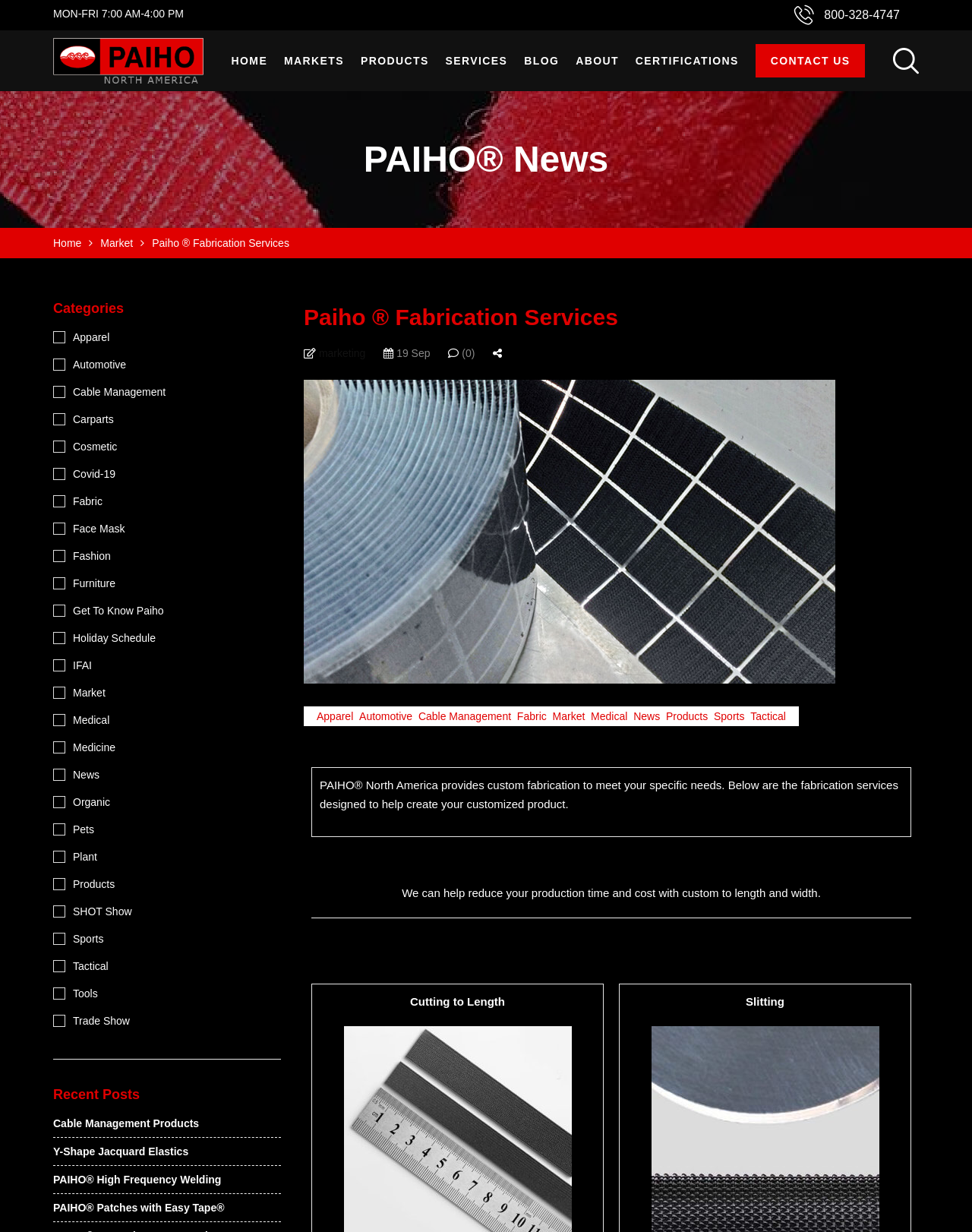Please find the bounding box coordinates of the element that needs to be clicked to perform the following instruction: "Contact us". The bounding box coordinates should be four float numbers between 0 and 1, represented as [left, top, right, bottom].

[0.777, 0.036, 0.89, 0.063]